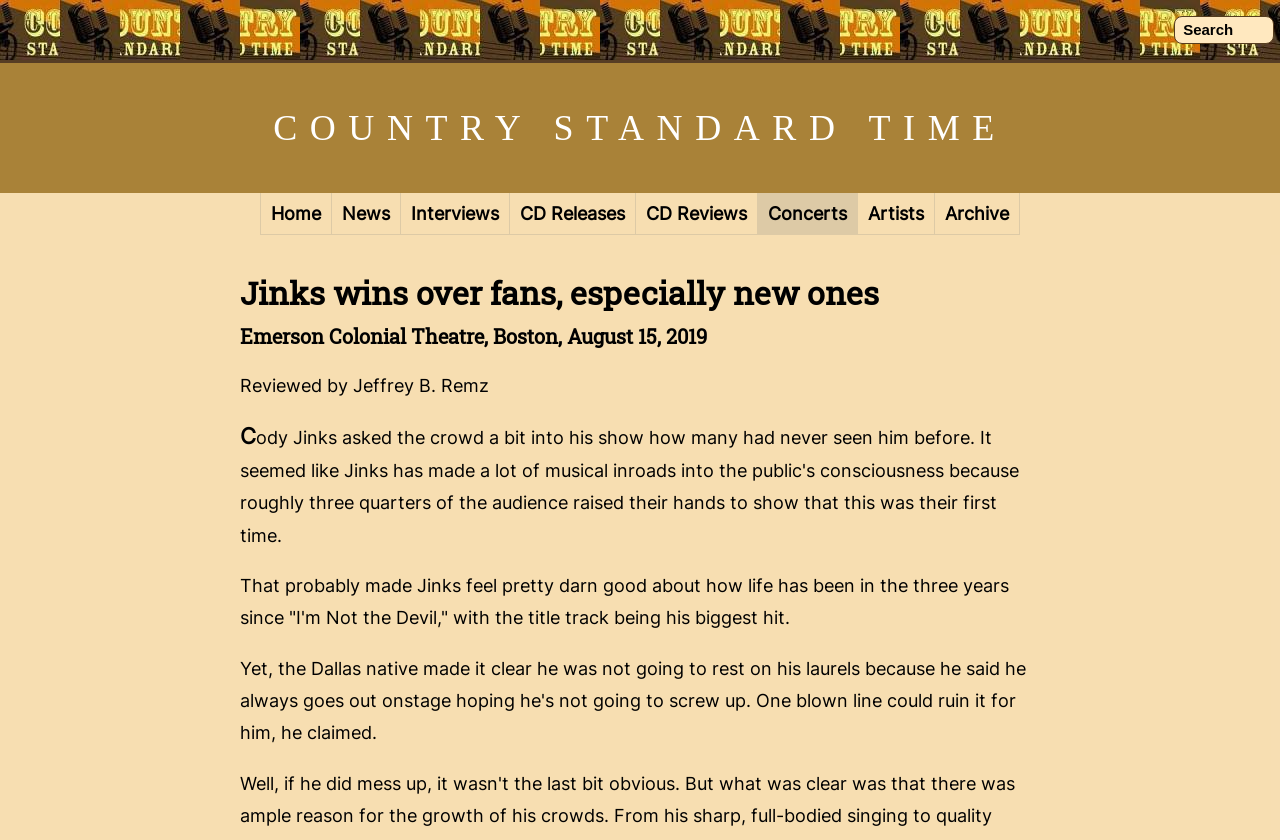Using the details from the image, please elaborate on the following question: What is the title of the concert review?

I found the answer by looking at the first heading element, which mentions the title of the concert review as 'Jinks wins over fans, especially new ones'.